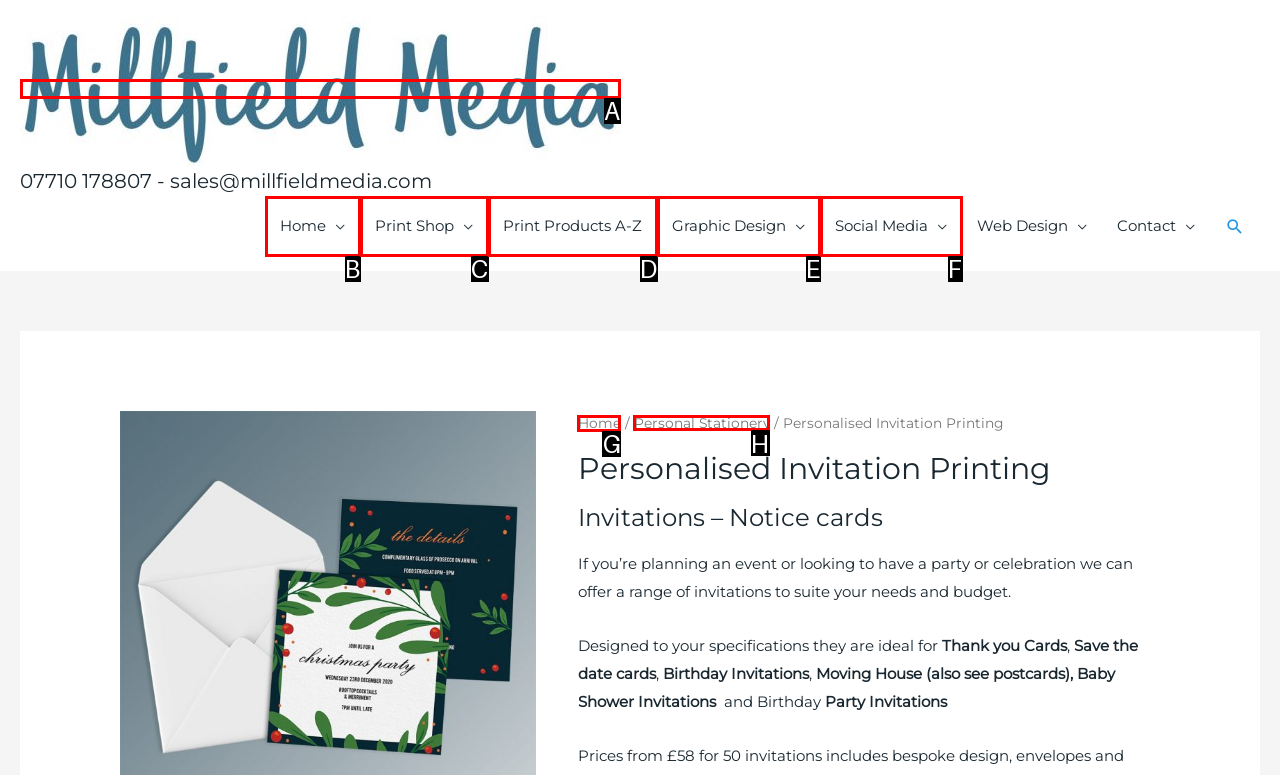Find the appropriate UI element to complete the task: View 'Personal Stationery'. Indicate your choice by providing the letter of the element.

H